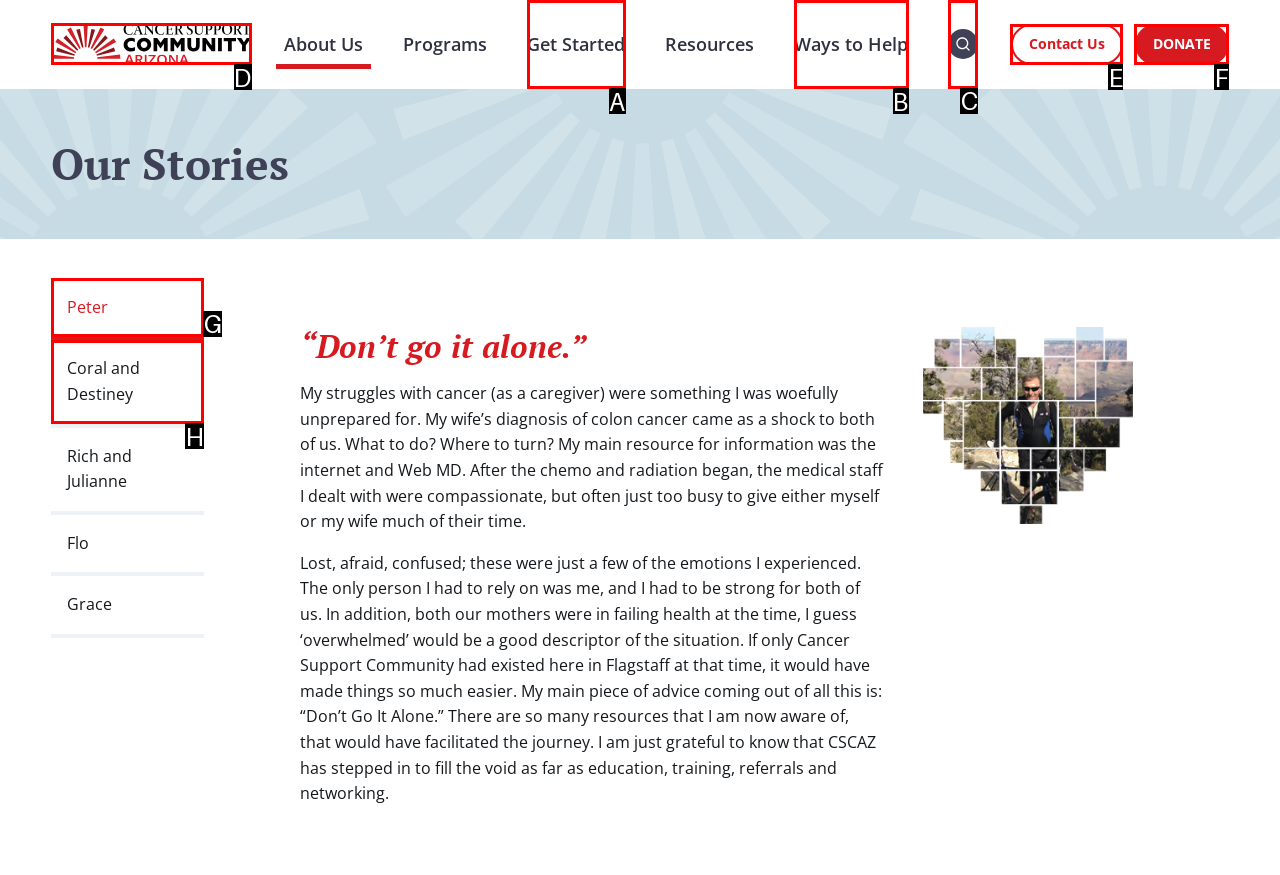For the task: Click on the 'Search' button, specify the letter of the option that should be clicked. Answer with the letter only.

C